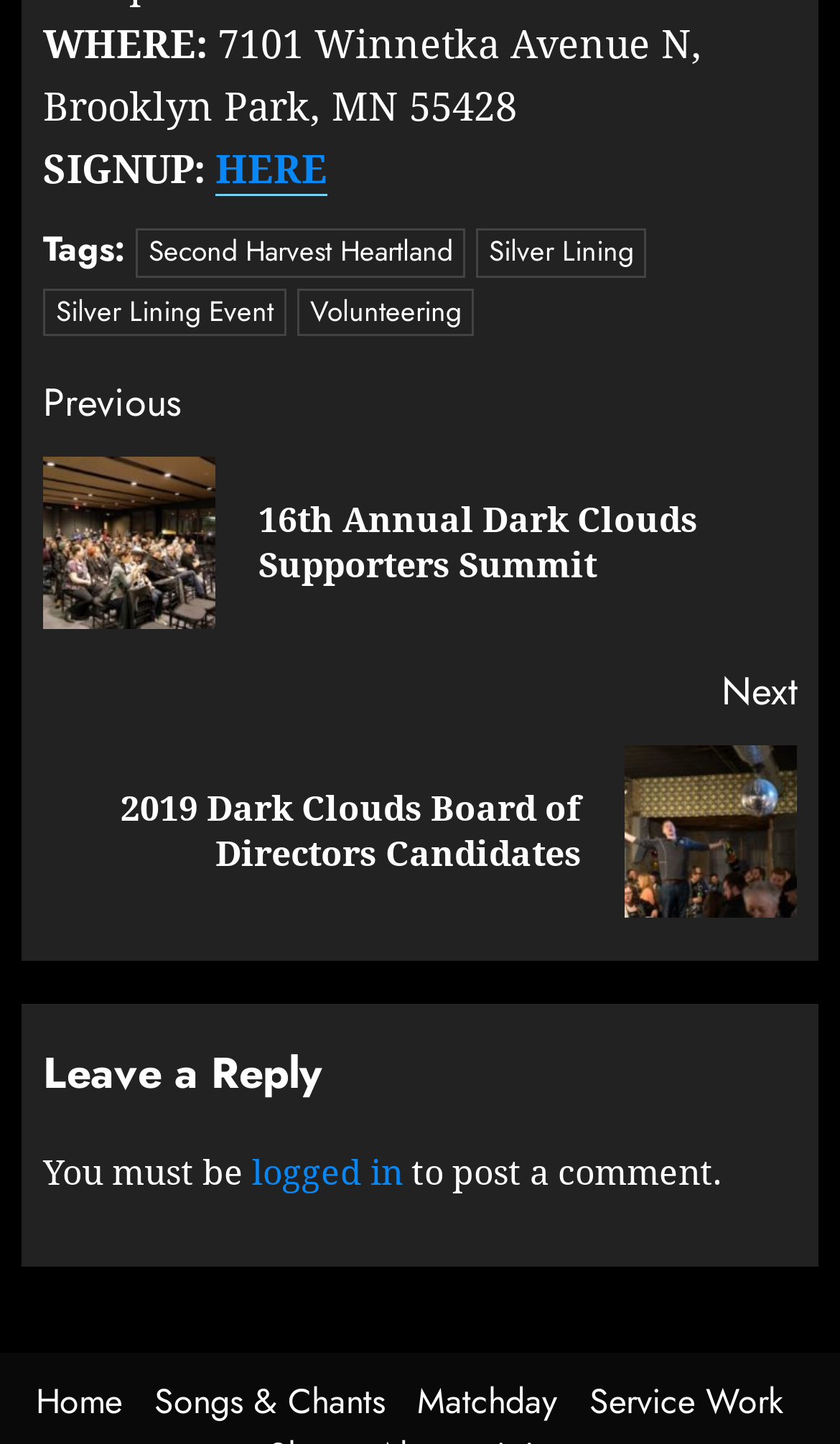Find the bounding box coordinates of the clickable area required to complete the following action: "Click on 'HERE' to sign up".

[0.256, 0.098, 0.39, 0.136]